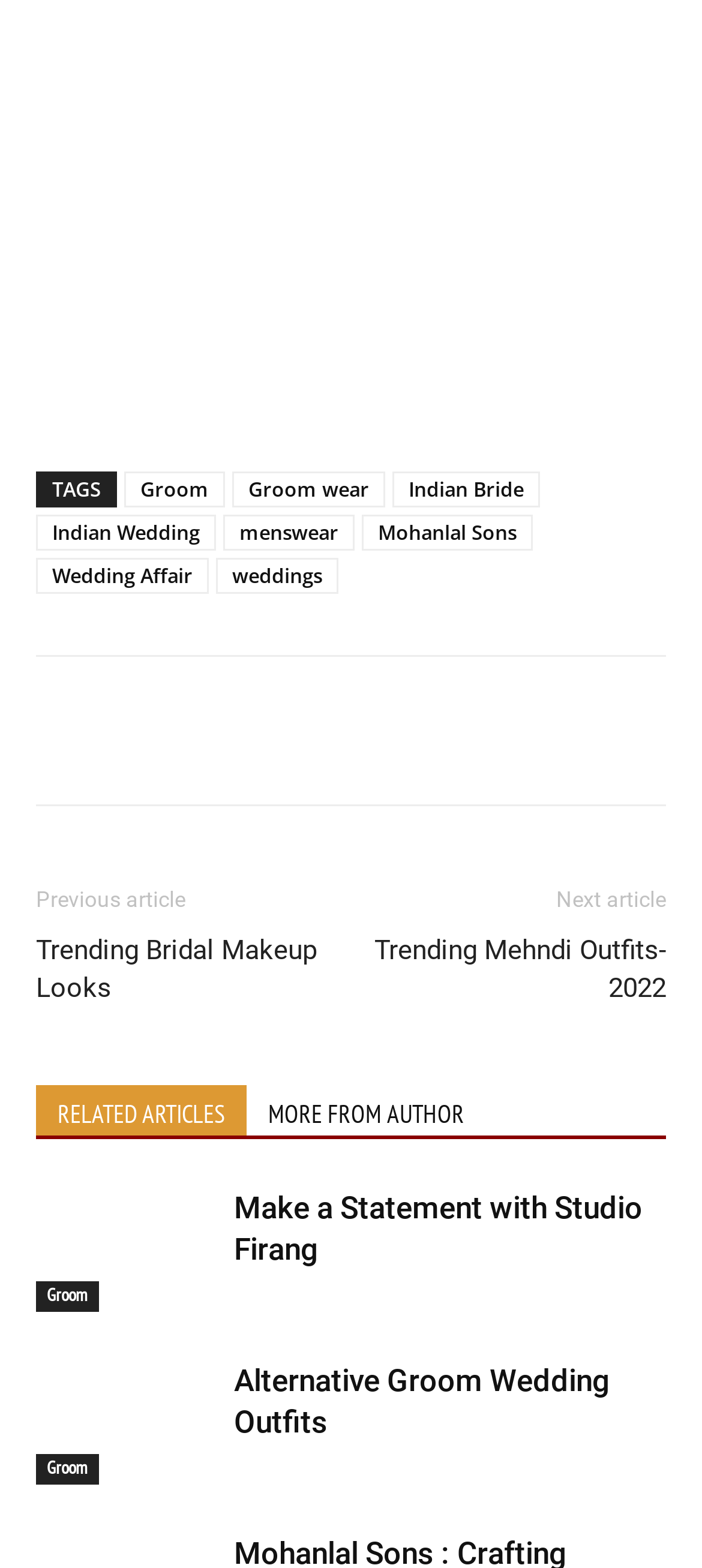Please identify the bounding box coordinates of where to click in order to follow the instruction: "Click on the 'Groom' link".

[0.177, 0.301, 0.321, 0.324]